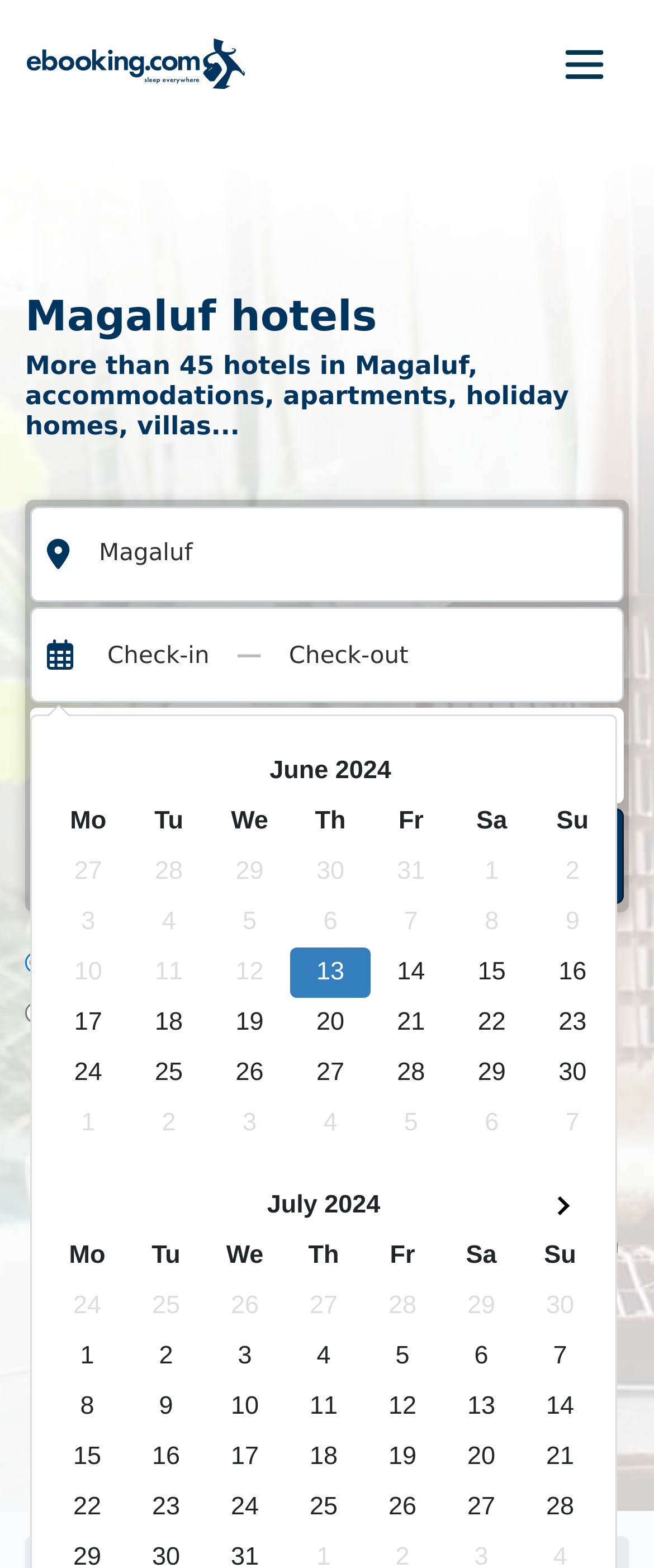With reference to the screenshot, provide a detailed response to the question below:
How many adults can be accommodated in a room?

I found the button '2 Adults · 0 Children · 1 Rooms' which suggests that by default, a room can accommodate 2 adults.